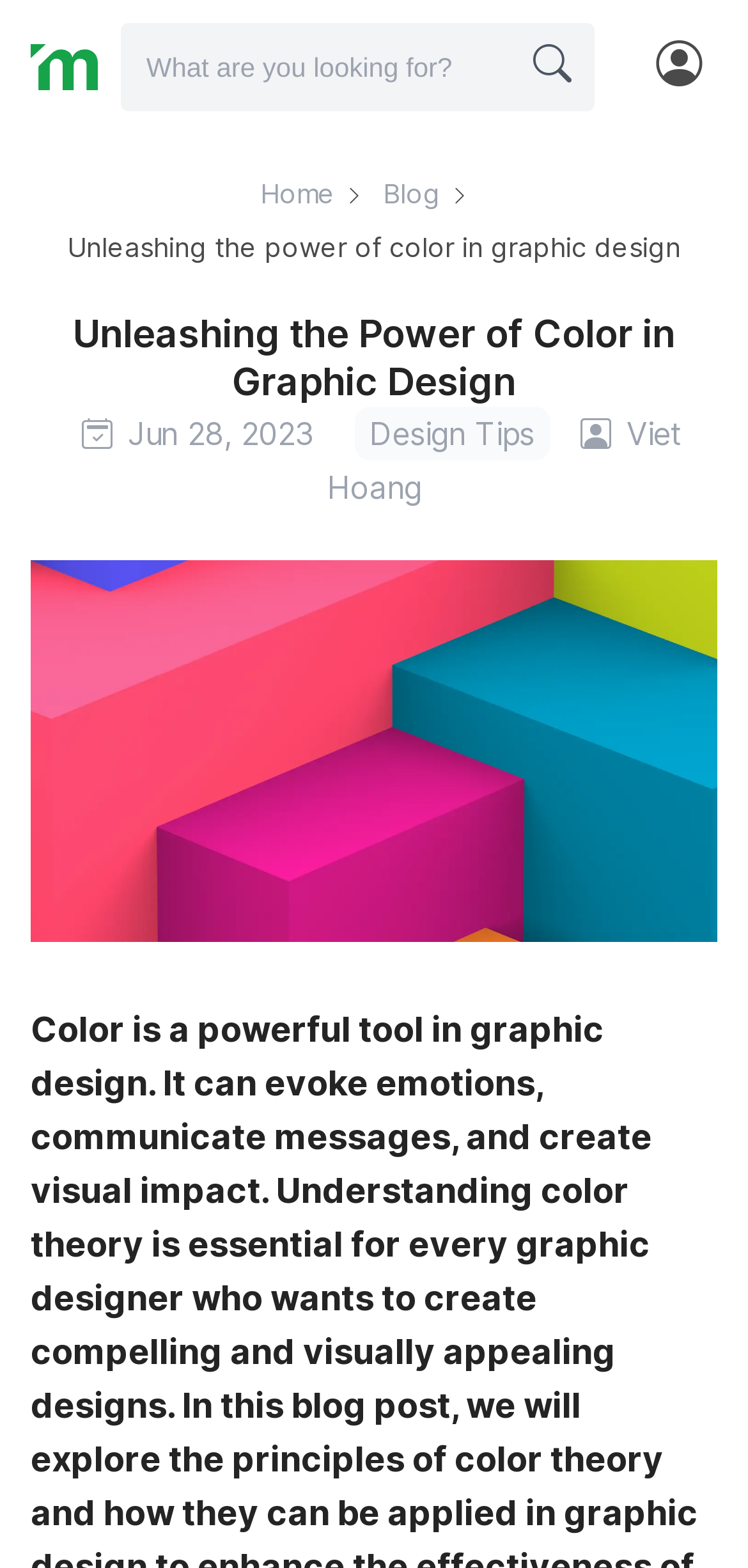How many navigation links are there?
Use the screenshot to answer the question with a single word or phrase.

2